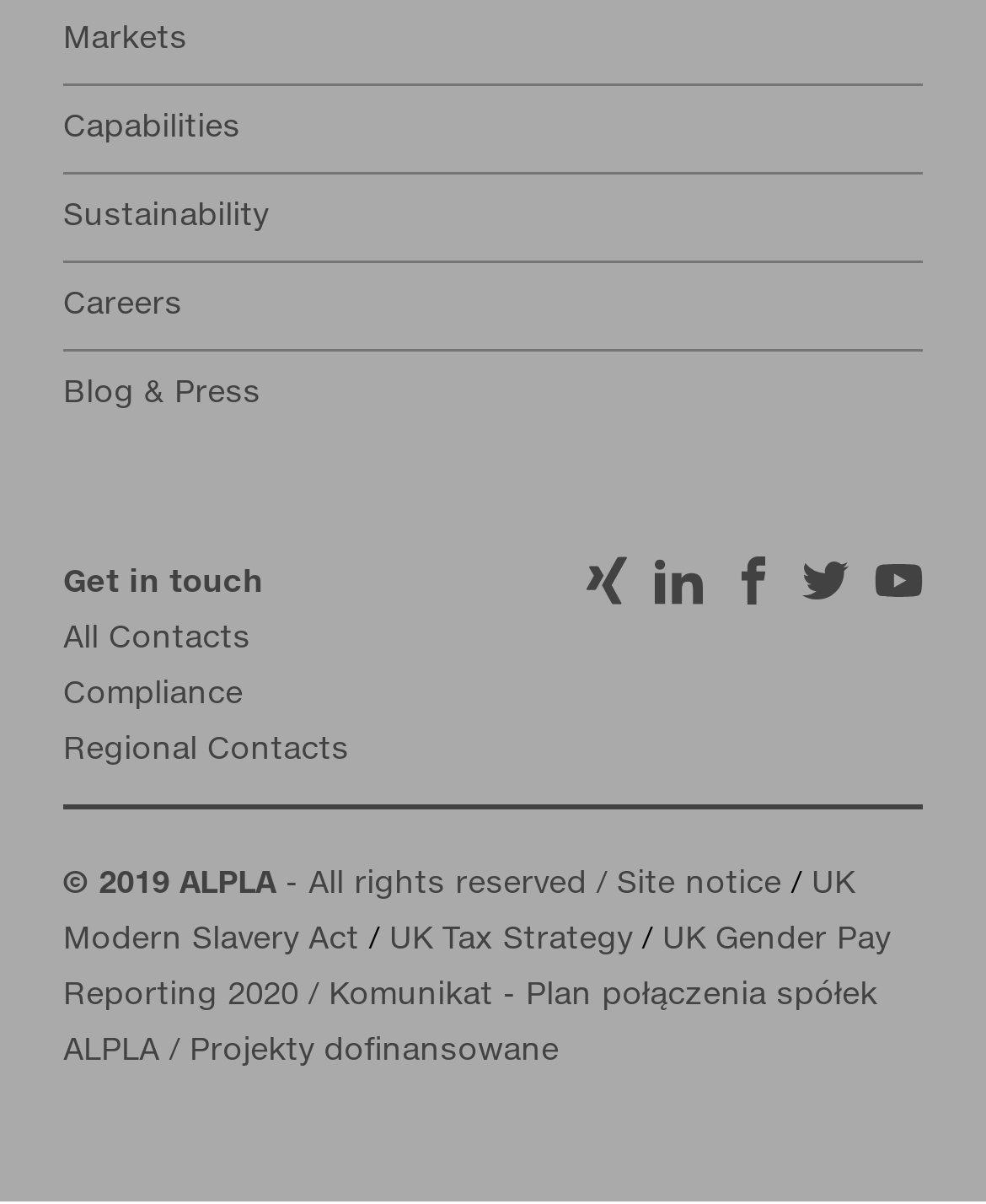Locate the bounding box coordinates of the clickable region necessary to complete the following instruction: "Explore the company's blog and press section". Provide the coordinates in the format of four float numbers between 0 and 1, i.e., [left, top, right, bottom].

[0.064, 0.292, 0.936, 0.363]